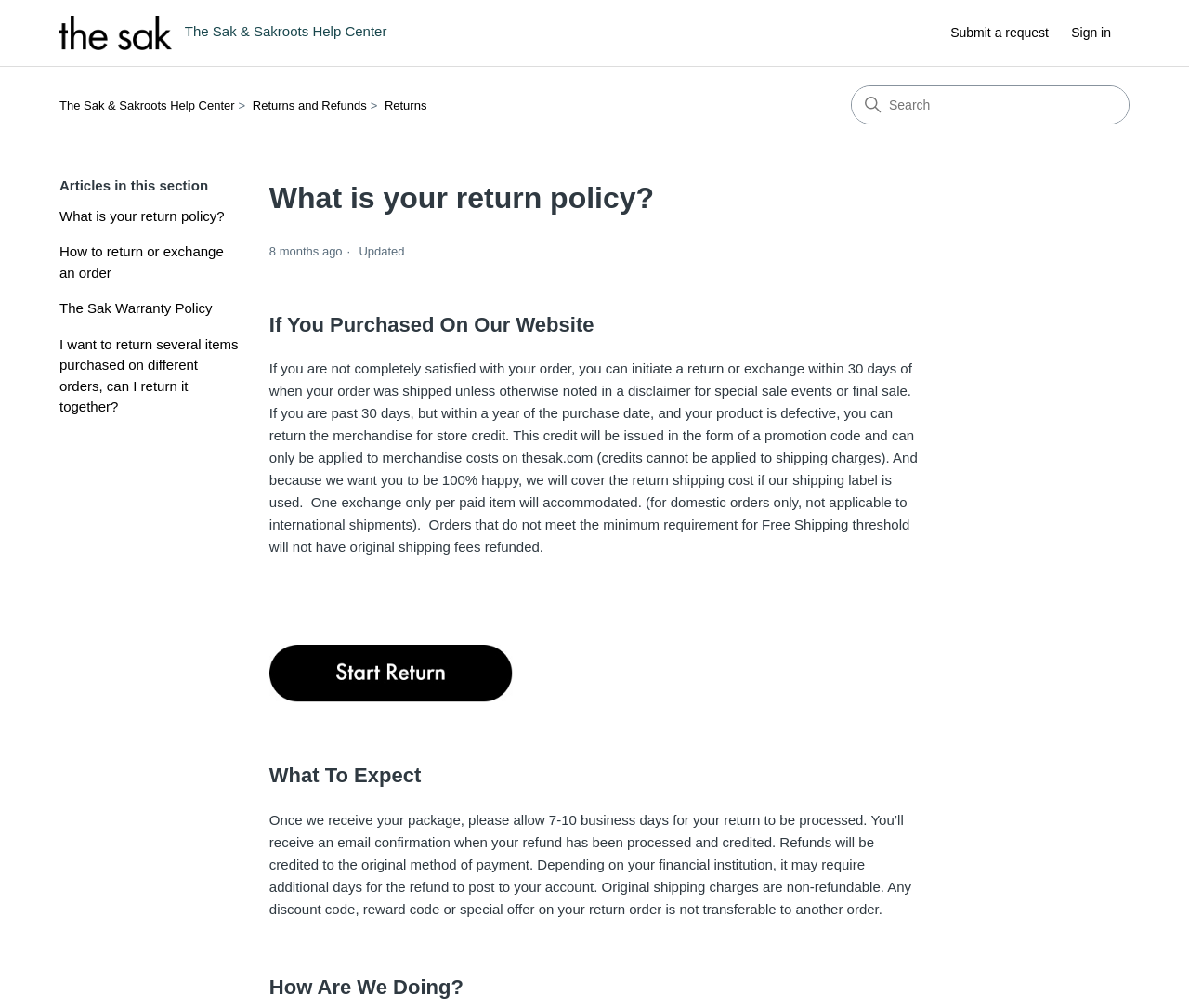What is the return policy for orders?
Offer a detailed and exhaustive answer to the question.

According to the webpage, if you are not completely satisfied with your order, you can initiate a return or exchange within 30 days of when your order was shipped, unless otherwise noted in a disclaimer for special sale events or final sale.